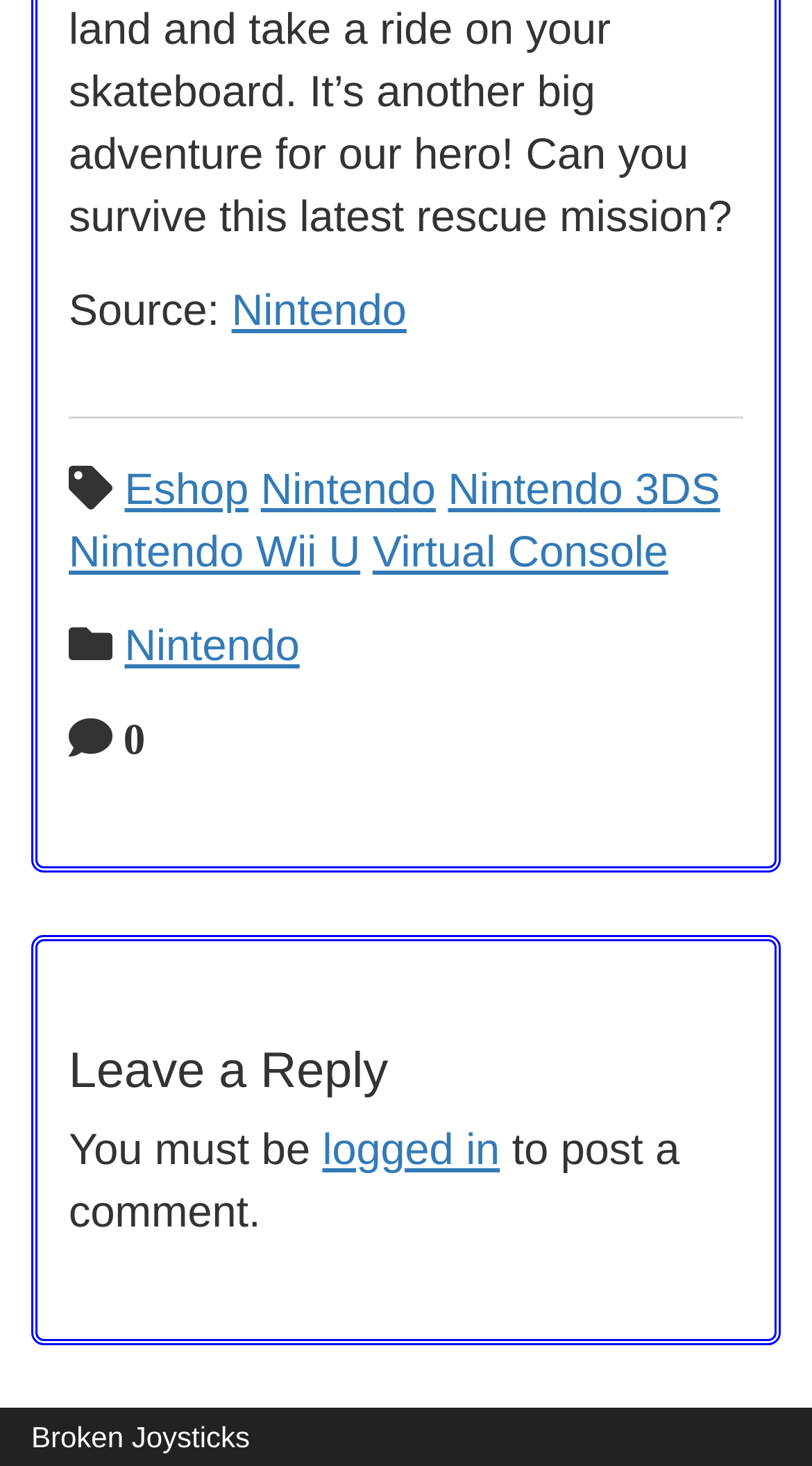What is the name of the website?
Using the image provided, answer with just one word or phrase.

Broken Joysticks